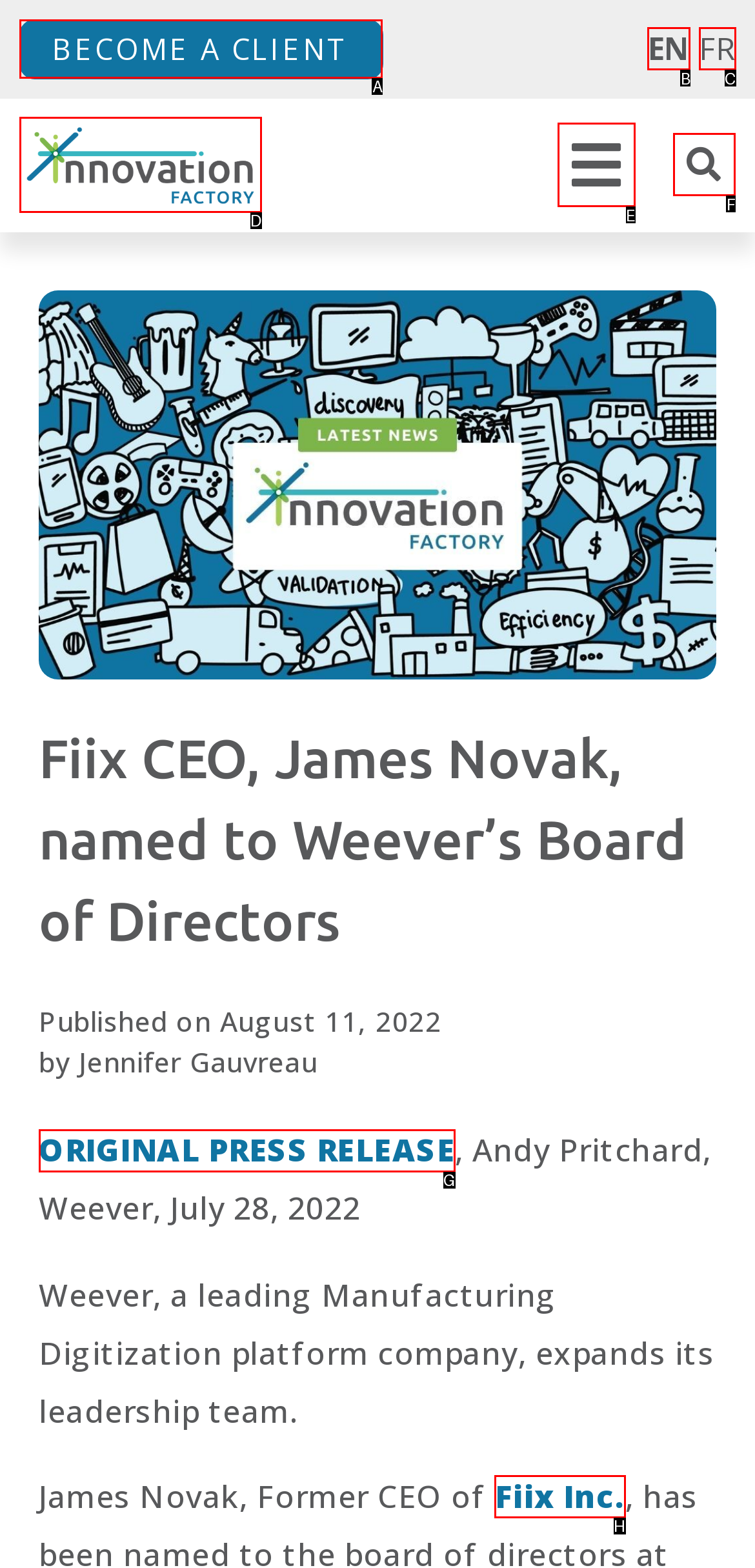Point out the HTML element I should click to achieve the following task: Search for something Provide the letter of the selected option from the choices.

F